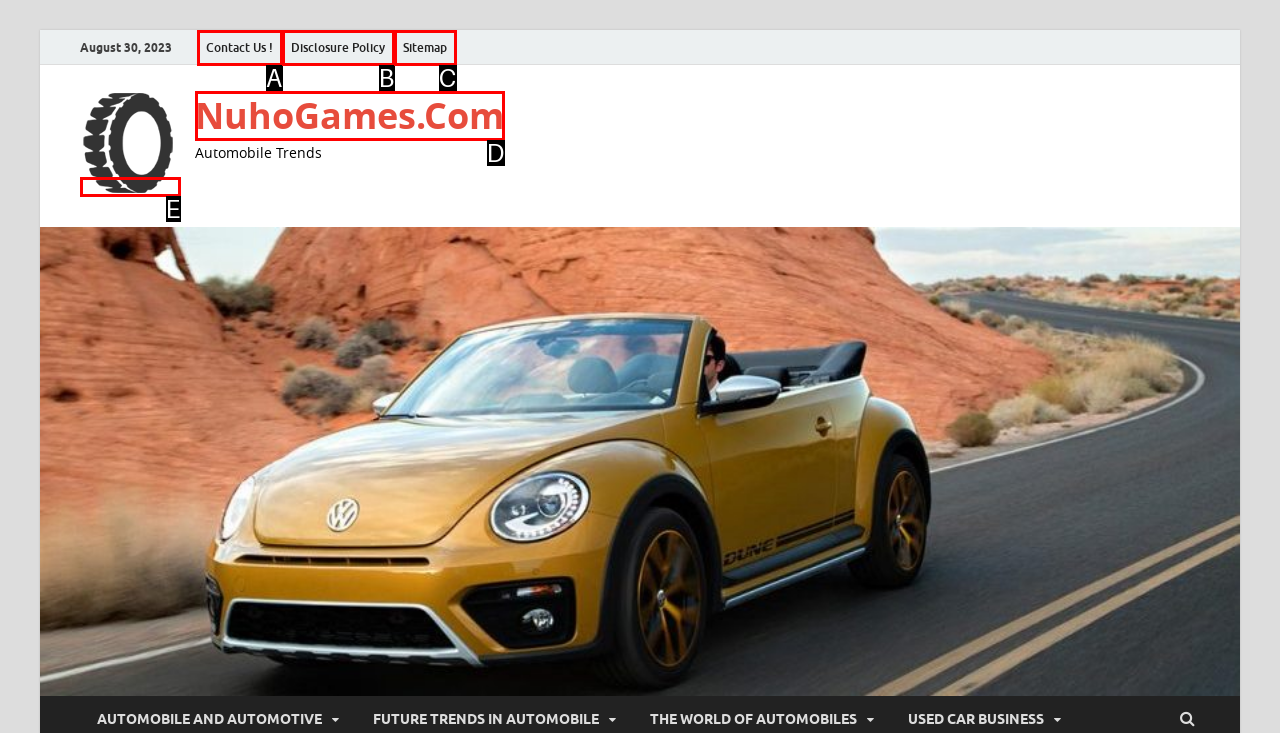From the choices provided, which HTML element best fits the description: Contact Us !? Answer with the appropriate letter.

A